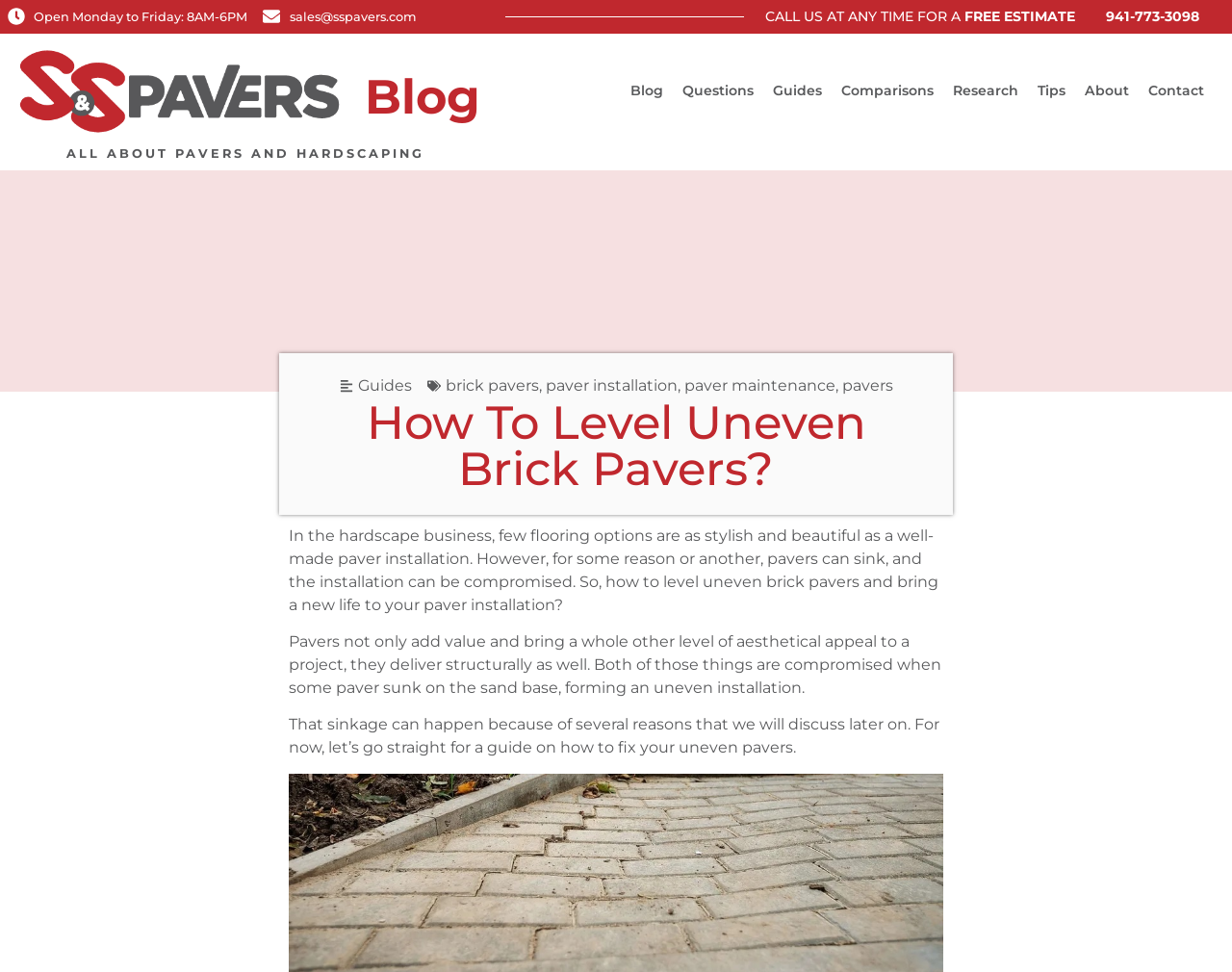What is the main topic of the webpage?
Based on the image, give a one-word or short phrase answer.

Leveling uneven brick pavers